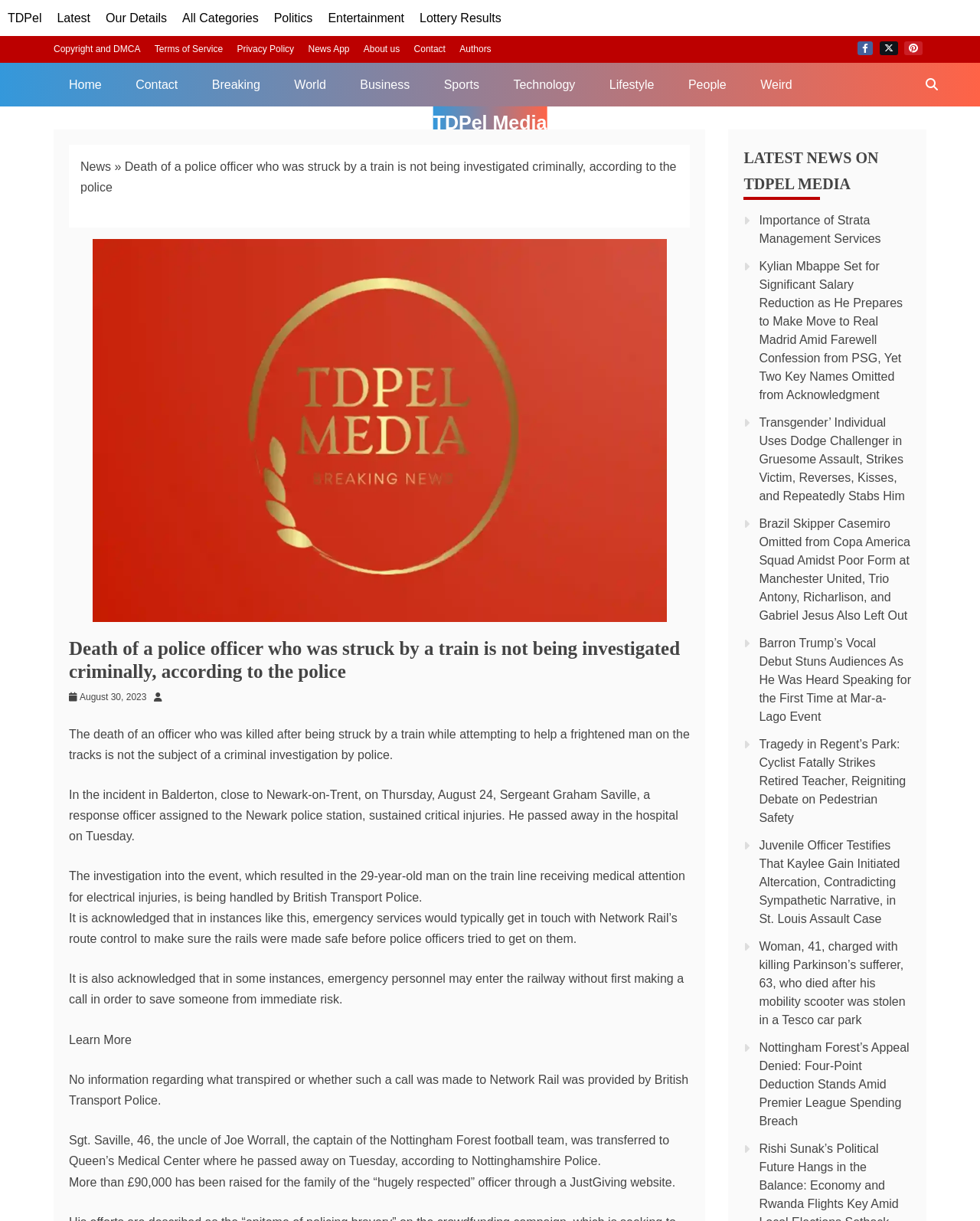Elaborate on the webpage's design and content in a detailed caption.

This webpage is an article from TDPel Media, with the title "Death Of A Police Officer Who Was Struck By A Train Is Not Being Investigated Criminally, According To The Police". At the top of the page, there is a navigation bar with links to various categories, including "Latest", "Politics", "Entertainment", and more. Below this, there are links to "Copyright and DMCA", "Terms of Service", "Privacy Policy", and other related pages.

The main content of the article is located in the center of the page, with a heading that matches the title of the webpage. The article begins with a brief summary of the incident, followed by several paragraphs of text that provide more details about the event. There is also an image related to the article, which is positioned above the main text.

To the right of the main content, there is a section titled "LATEST NEWS ON TDPEL MEDIA", which lists several links to other news articles on the website. These articles have titles such as "Importance of Strata Management Services", "Kylian Mbappe Set for Significant Salary Reduction", and "Tragedy in Regent’s Park: Cyclist Fatally Strikes Retired Teacher".

At the very top of the page, there are social media links to Facebook, Twitter, and Pinterest, as well as a search bar that allows users to search for content on the website.